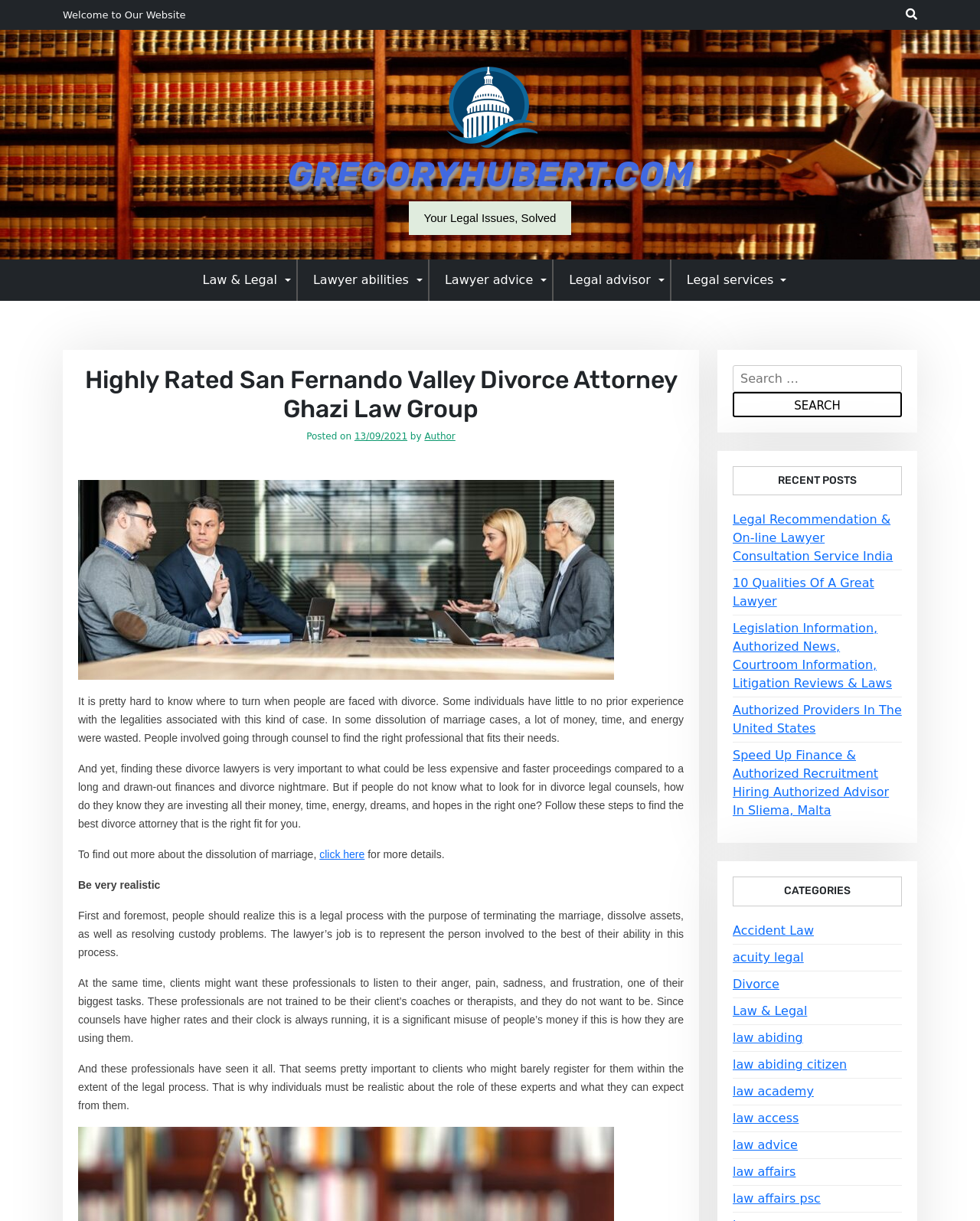Provide the bounding box coordinates of the HTML element this sentence describes: "law affairs psc". The bounding box coordinates consist of four float numbers between 0 and 1, i.e., [left, top, right, bottom].

[0.748, 0.976, 0.837, 0.988]